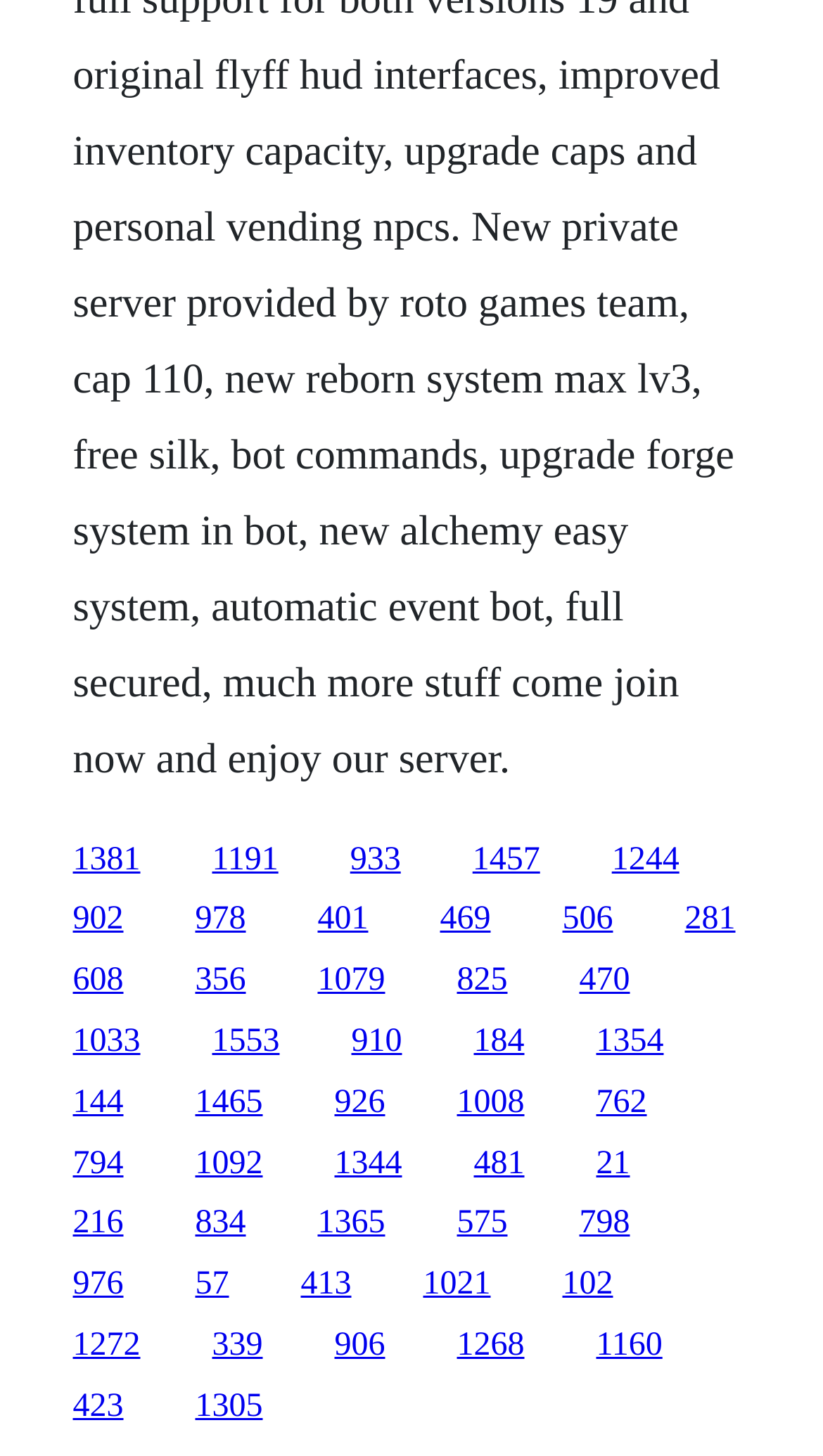Please identify the bounding box coordinates of the region to click in order to complete the task: "click the first link". The coordinates must be four float numbers between 0 and 1, specified as [left, top, right, bottom].

[0.088, 0.578, 0.171, 0.602]